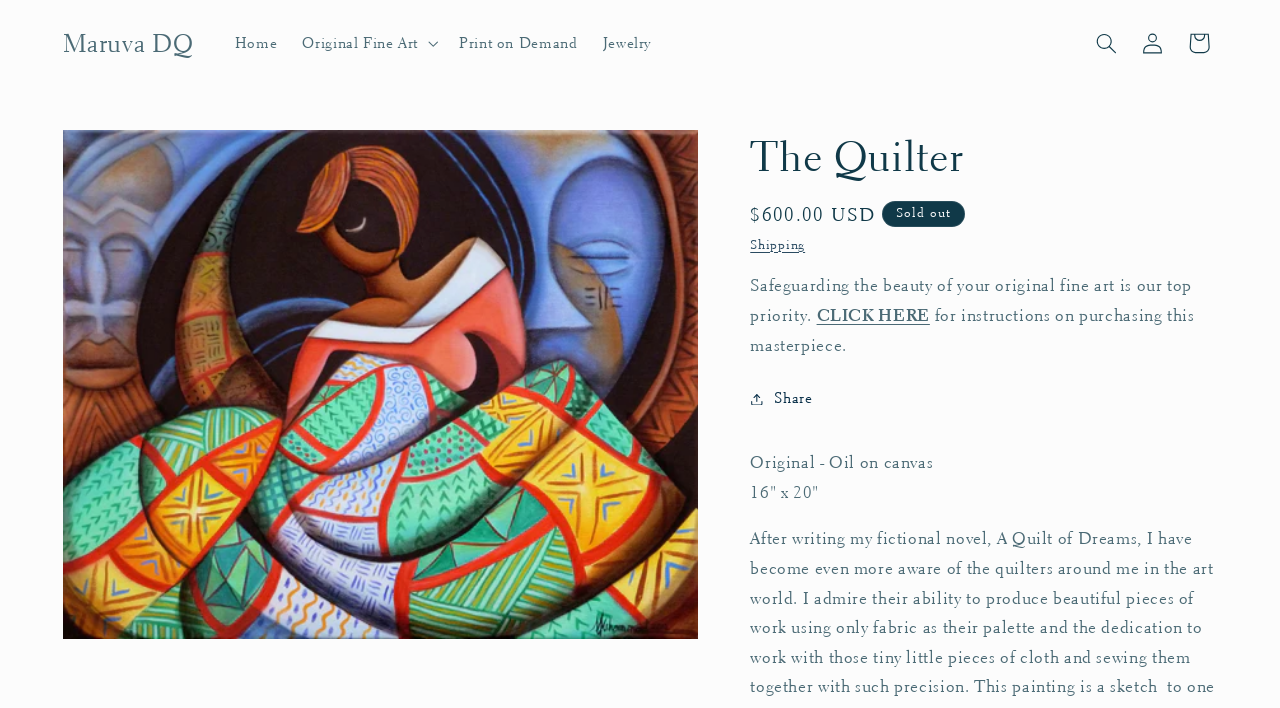Find the bounding box coordinates of the area to click in order to follow the instruction: "Search for products".

[0.846, 0.028, 0.882, 0.093]